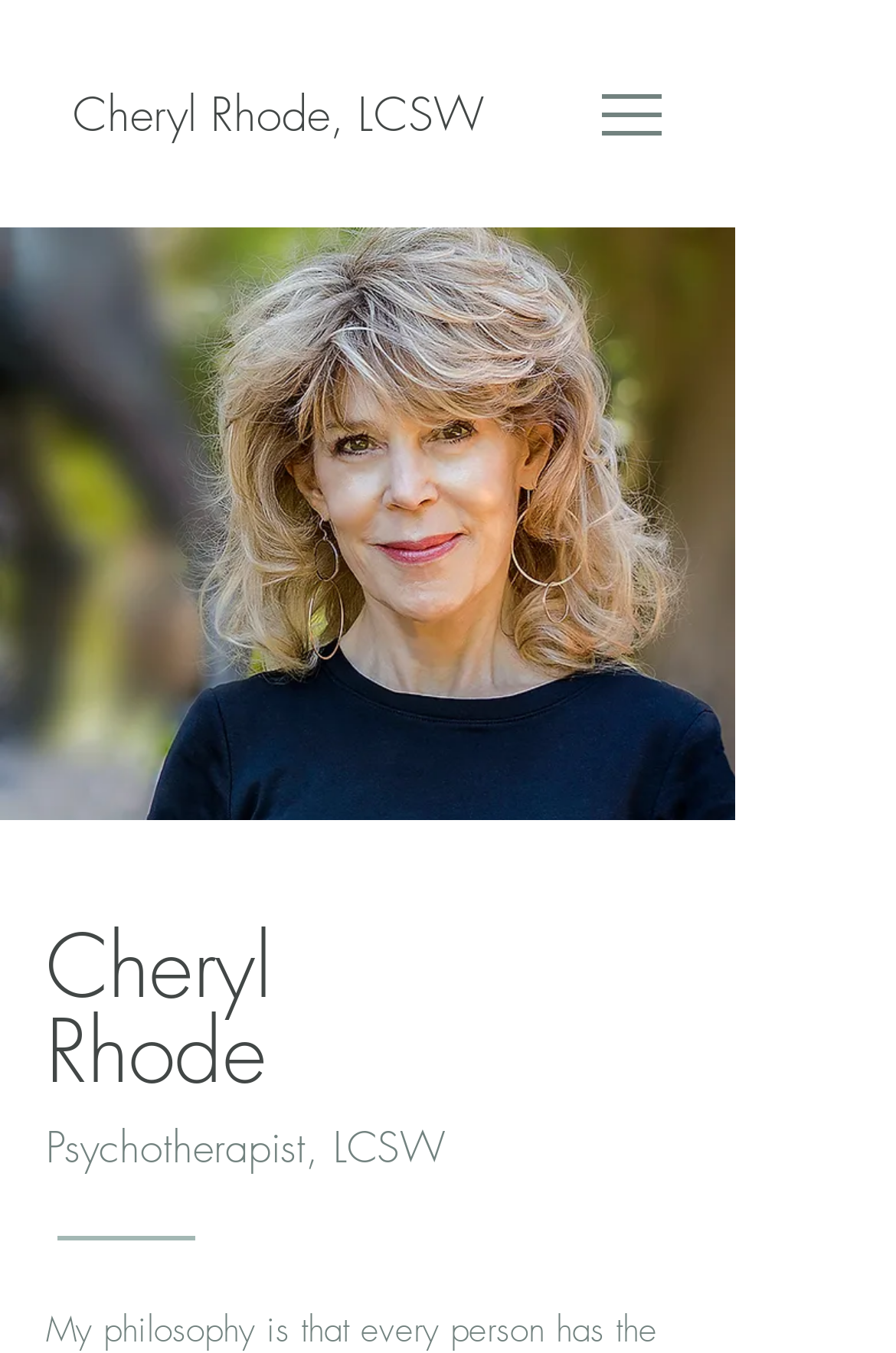Please provide a one-word or phrase answer to the question: 
What is the purpose of the webpage?

Psychotherapy services